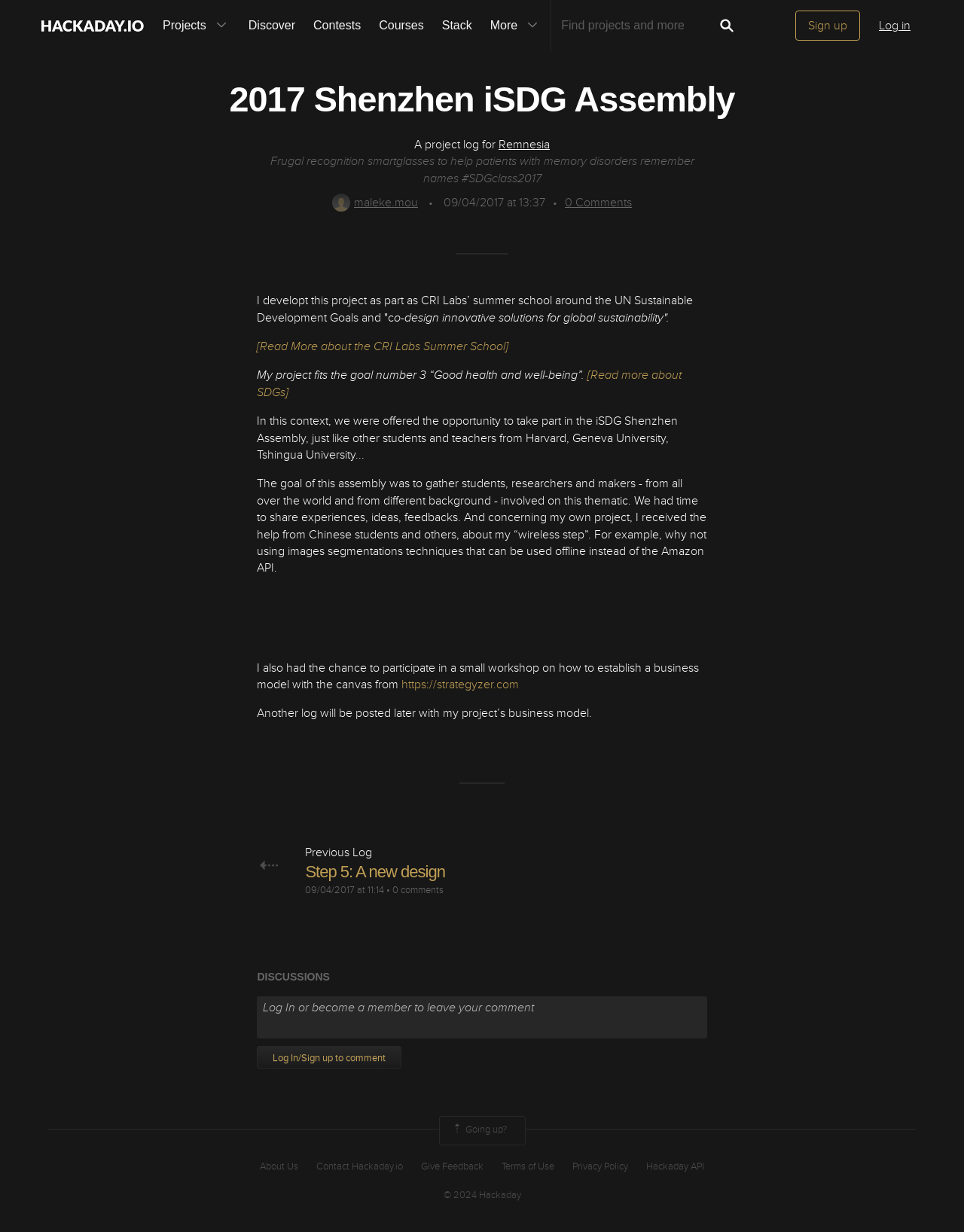Show the bounding box coordinates for the element that needs to be clicked to execute the following instruction: "Read more about the CRI Labs Summer School". Provide the coordinates in the form of four float numbers between 0 and 1, i.e., [left, top, right, bottom].

[0.267, 0.275, 0.528, 0.287]